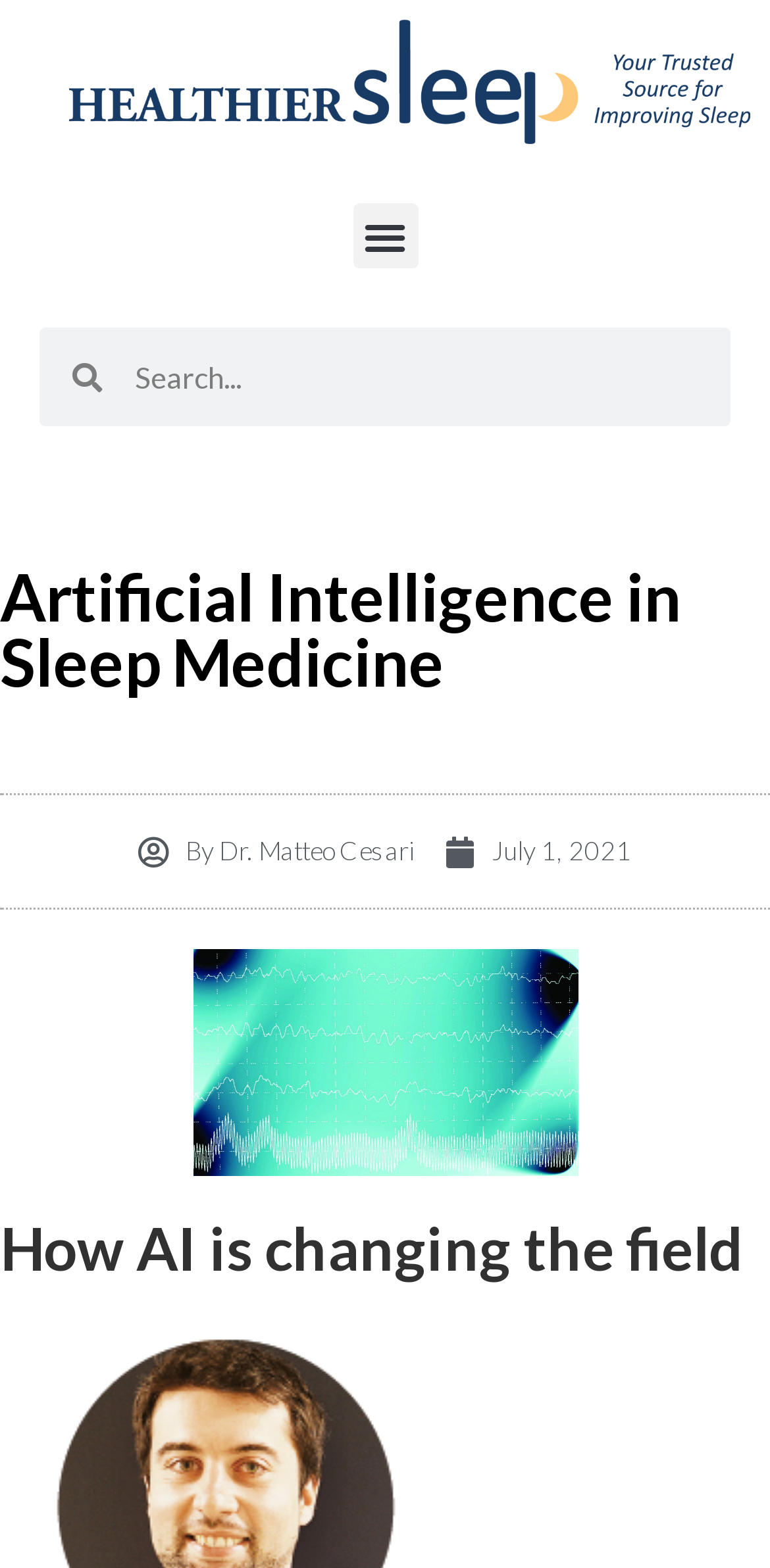What is the logo of this website?
Refer to the image and provide a thorough answer to the question.

I found the logo by looking at the image element with the text 'Healthier Sleep logo web social larger'. This element is a child of the link element with the same text, which suggests that it represents the website's logo.